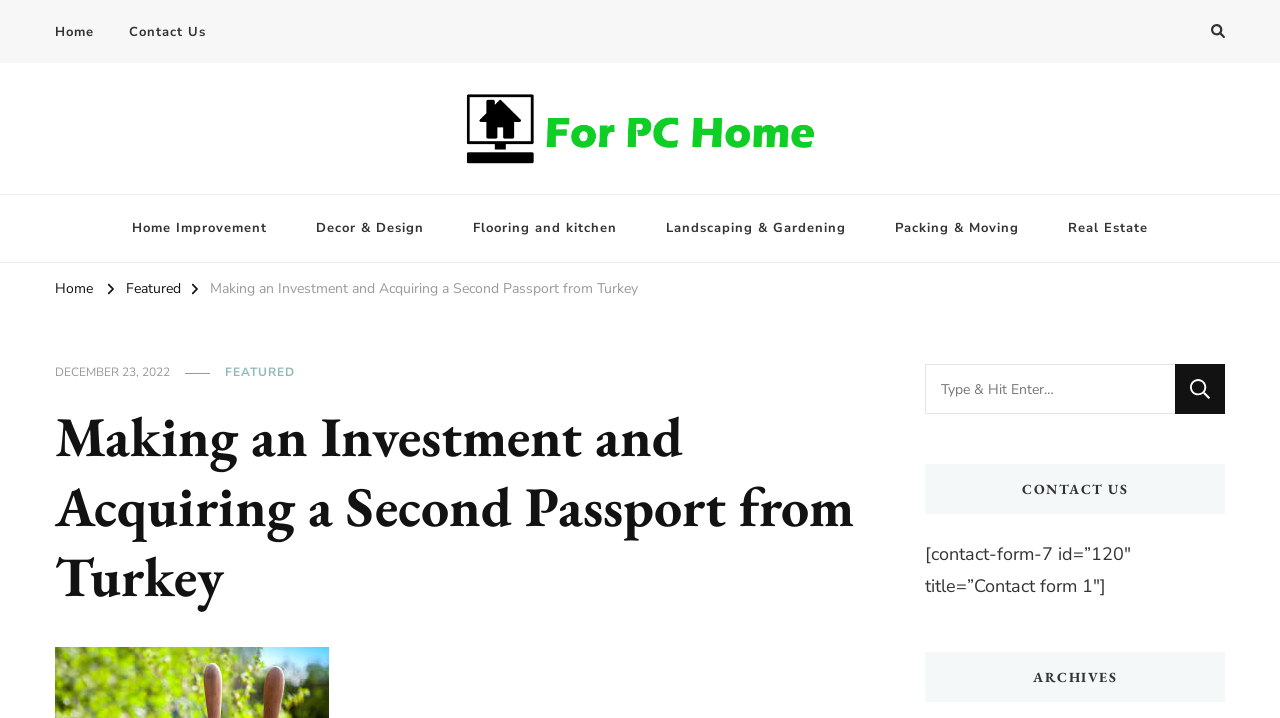Using the details from the image, please elaborate on the following question: What is the date mentioned in the article?

The date 'DECEMBER 23, 2022' is mentioned in the article, which is likely the publication date of the article.